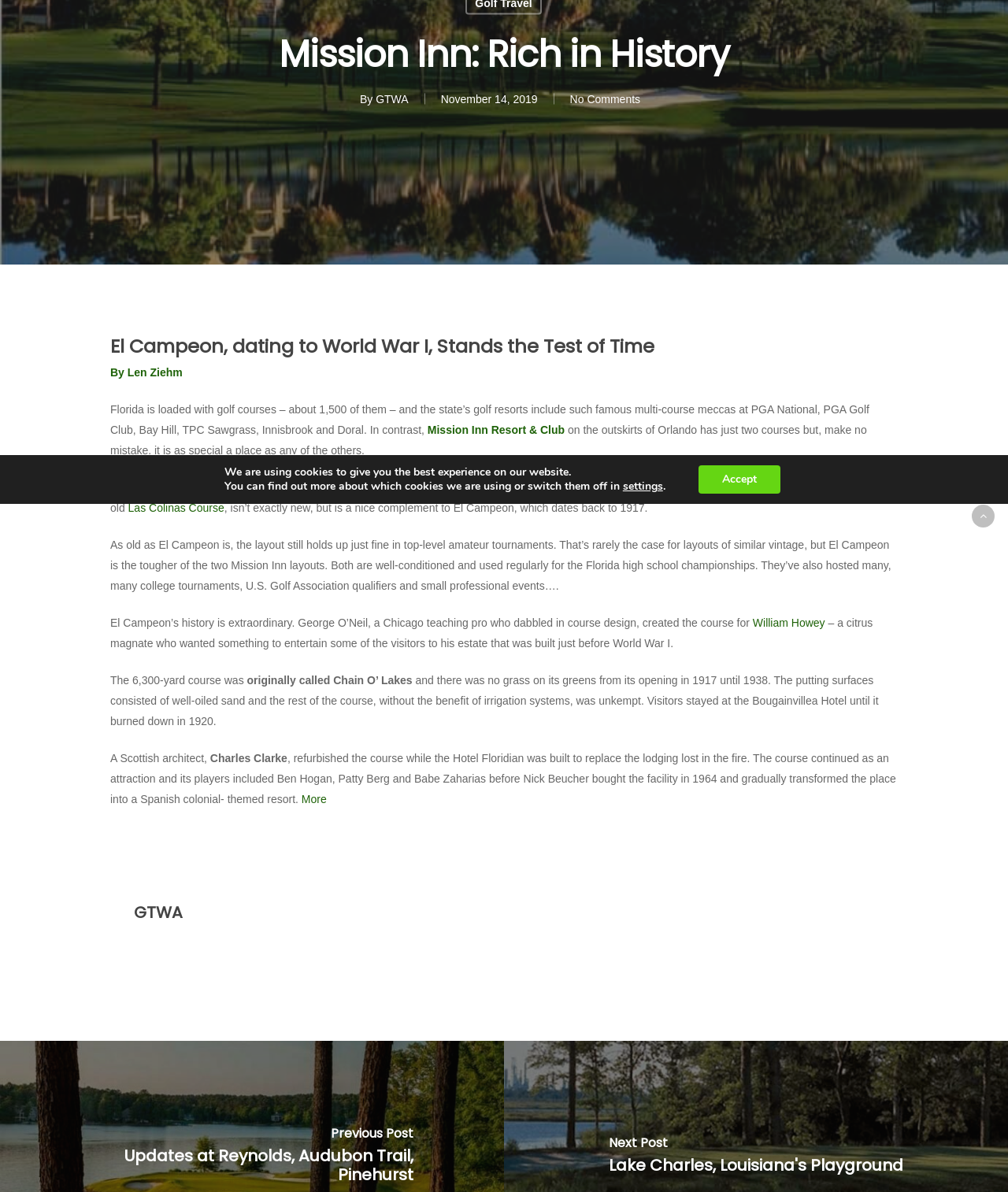Find the bounding box coordinates for the UI element whose description is: "El Campeon". The coordinates should be four float numbers between 0 and 1, in the format [left, top, right, bottom].

[0.566, 0.404, 0.626, 0.414]